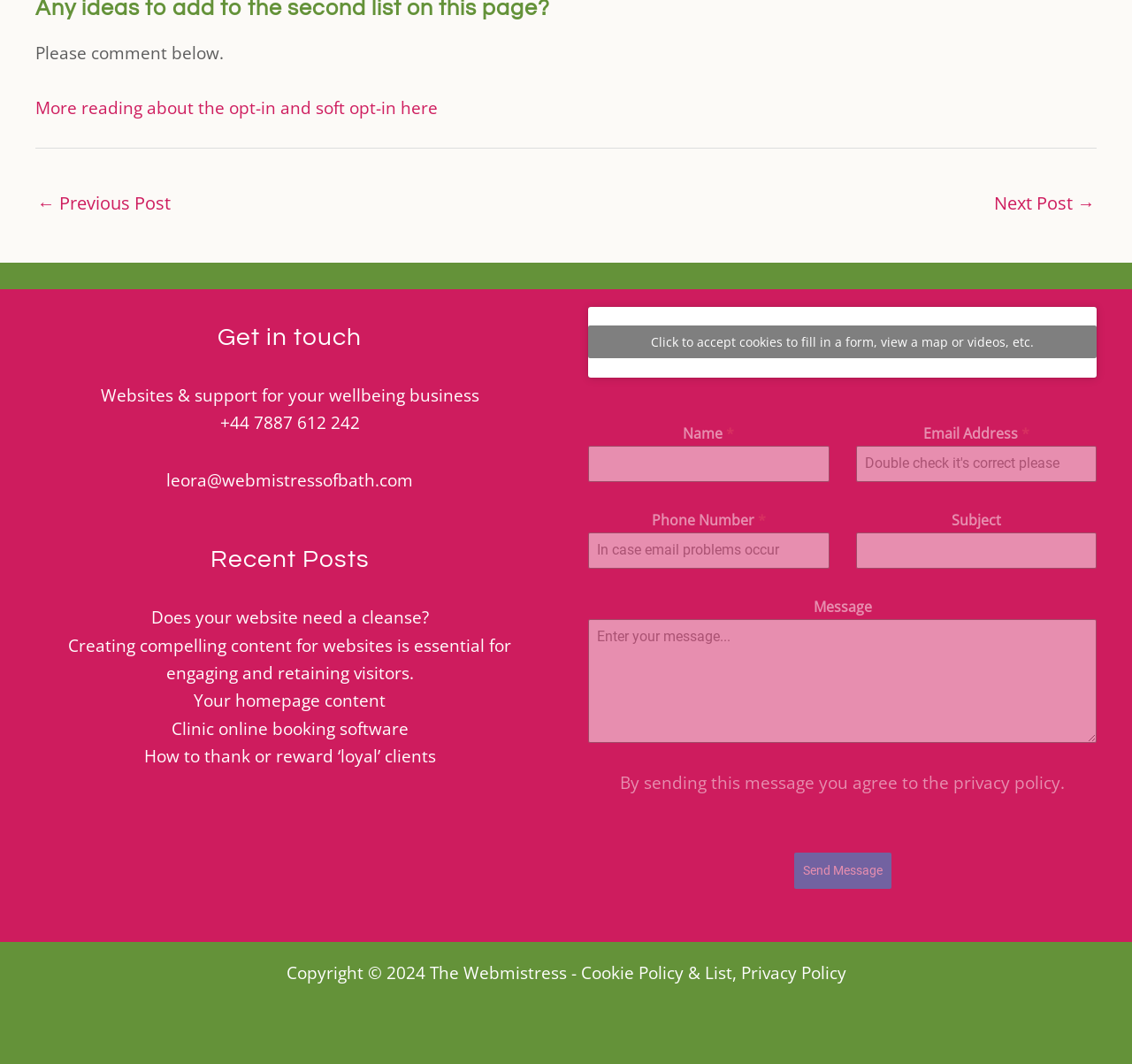Find the bounding box coordinates for the area that must be clicked to perform this action: "Click the 'leora@webmistressofbath.com' email link".

[0.147, 0.44, 0.365, 0.462]